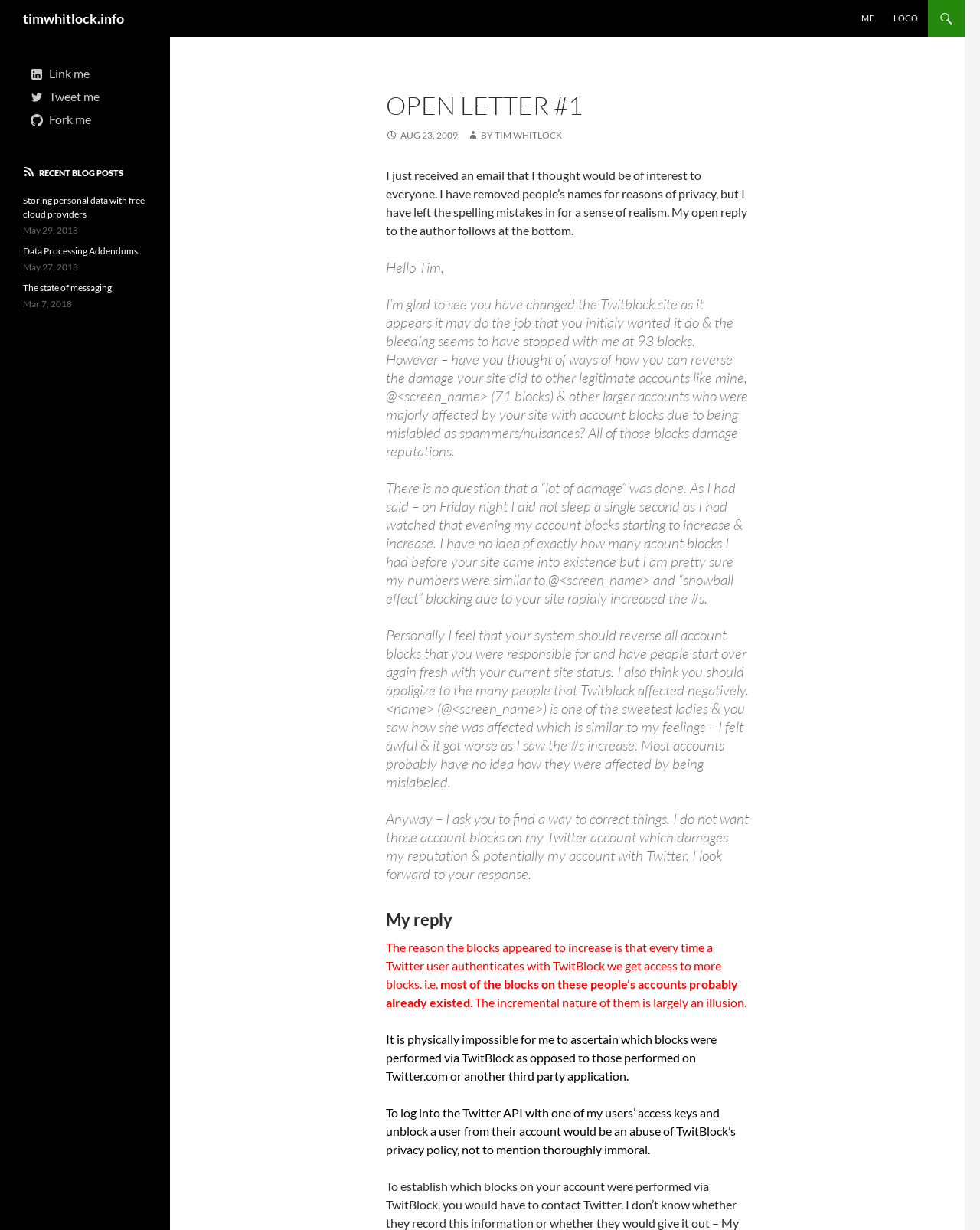Given the description of a UI element: "Tweet me", identify the bounding box coordinates of the matching element in the webpage screenshot.

[0.031, 0.072, 0.102, 0.084]